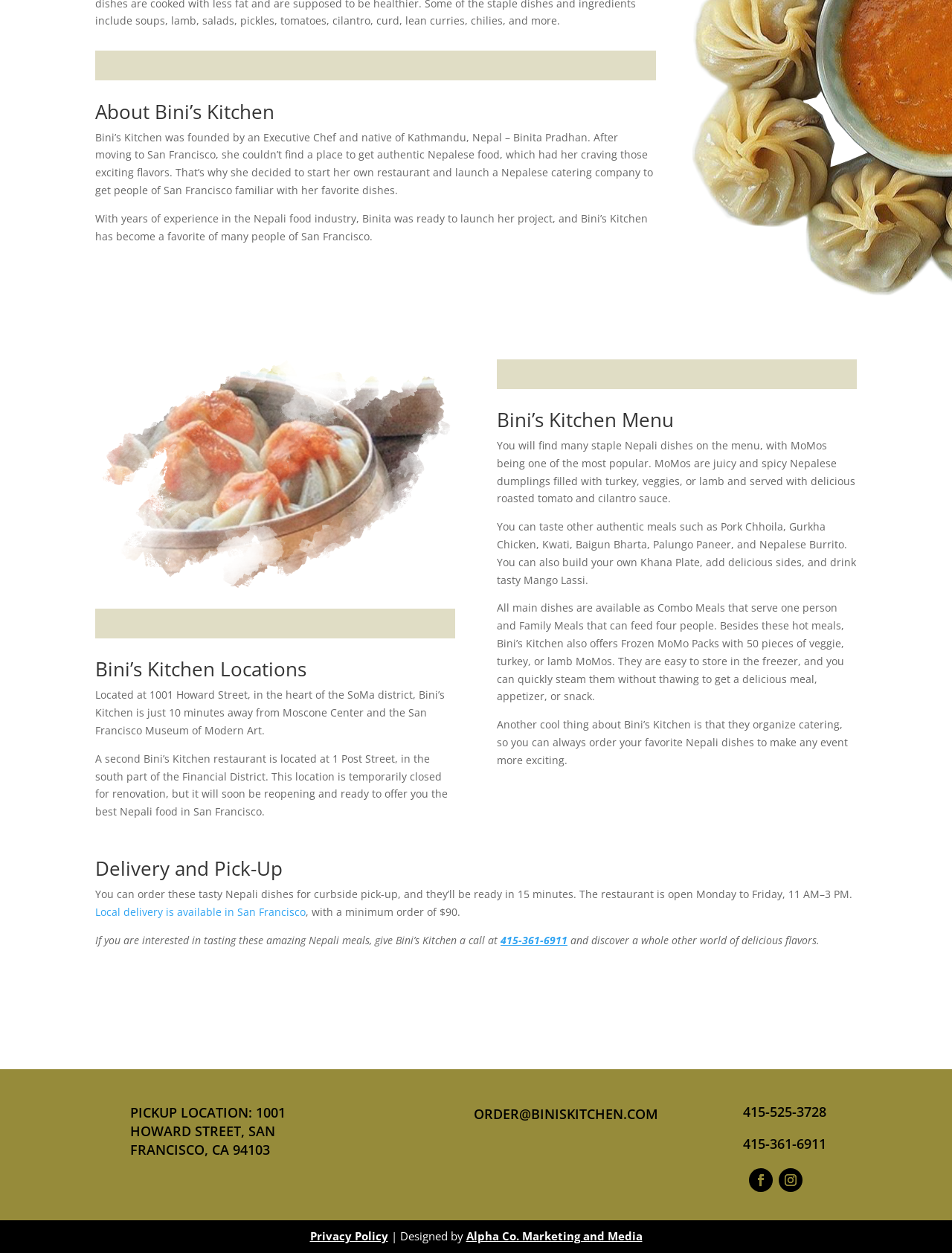Identify the bounding box for the UI element that is described as follows: "Bini’s Kitchen Menu".

[0.522, 0.324, 0.708, 0.346]